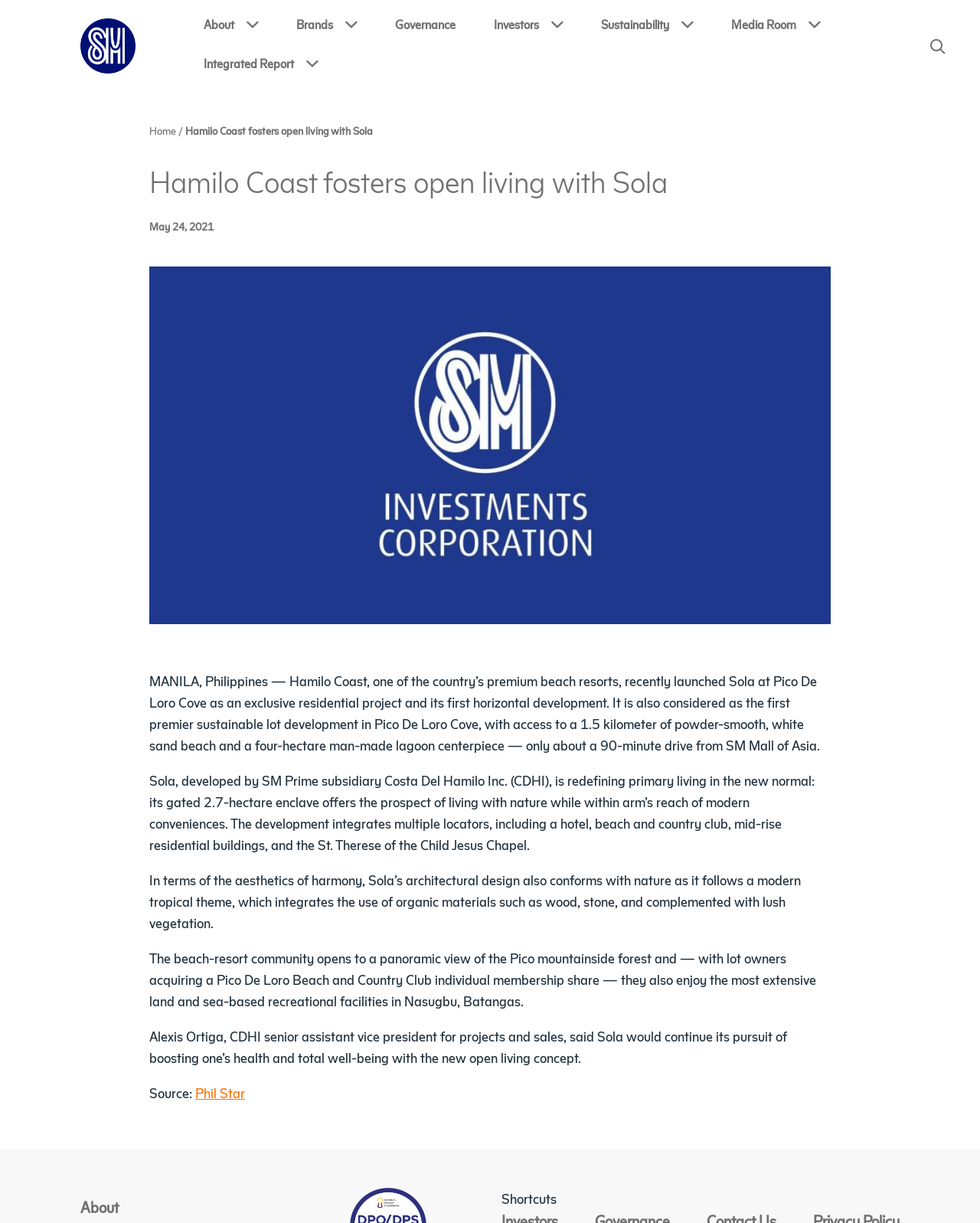Please locate the clickable area by providing the bounding box coordinates to follow this instruction: "go to home page".

None